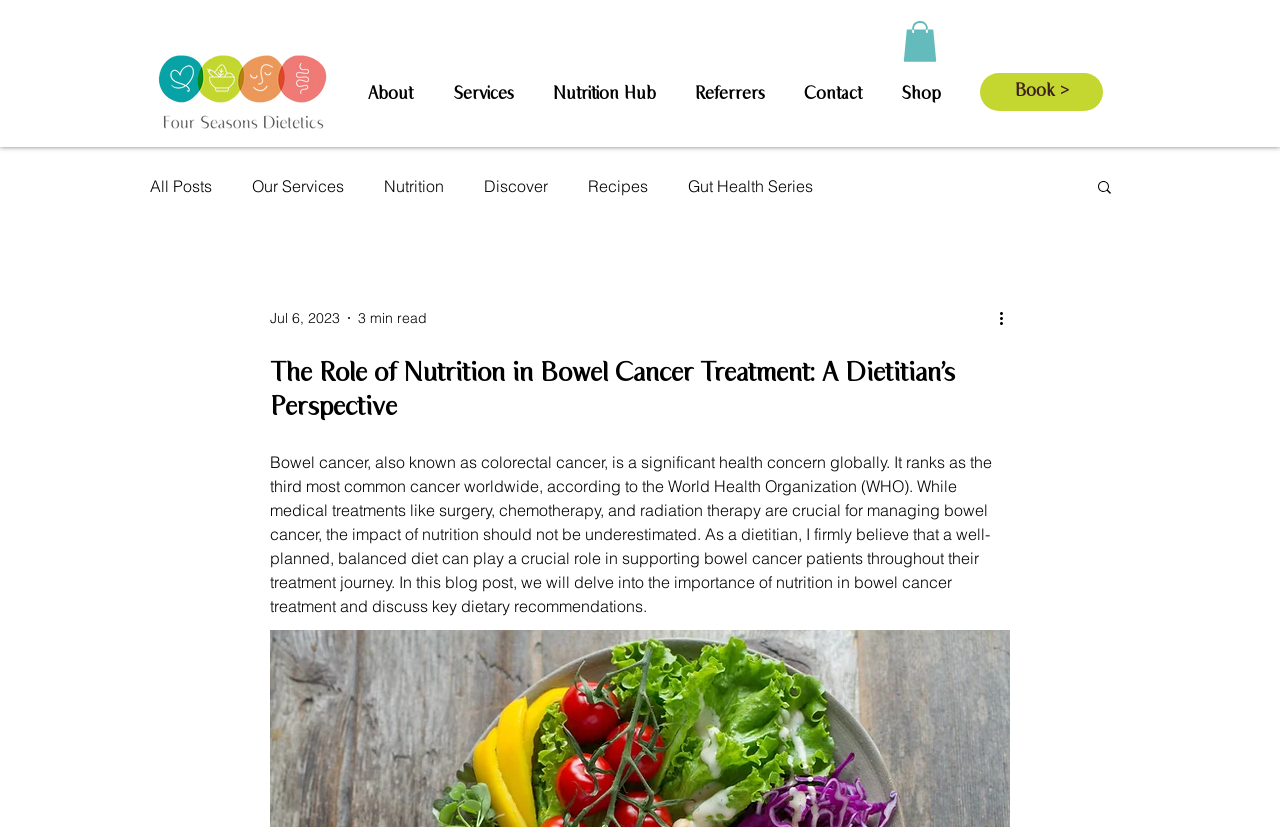Please find the bounding box coordinates of the element that needs to be clicked to perform the following instruction: "Search for a topic". The bounding box coordinates should be four float numbers between 0 and 1, represented as [left, top, right, bottom].

[0.855, 0.215, 0.87, 0.241]